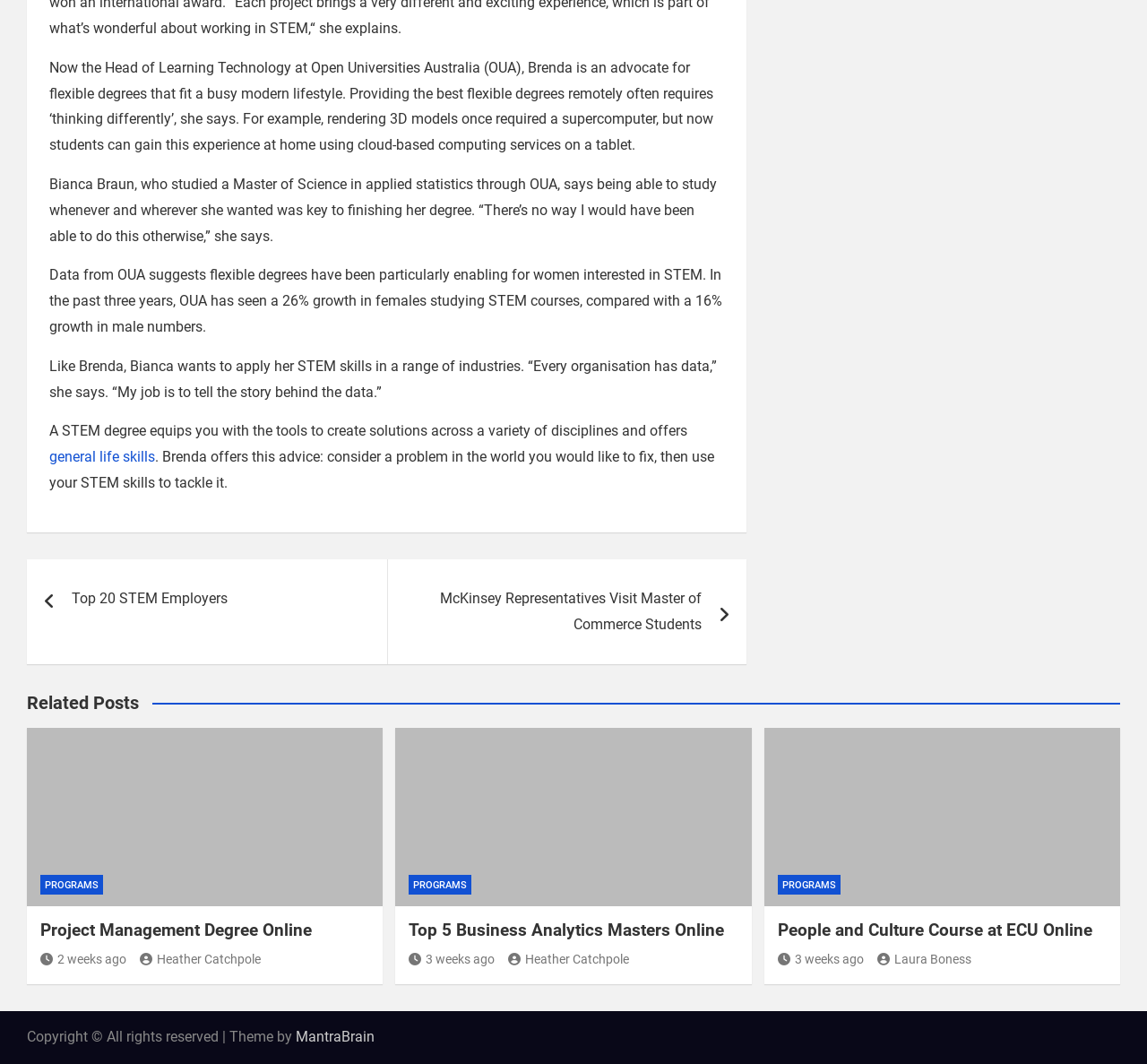What is the name of the person who studied a Master of Science in applied statistics through OUA?
Craft a detailed and extensive response to the question.

The StaticText element with ID 258 mentions Bianca Braun as the person who studied a Master of Science in applied statistics through OUA.